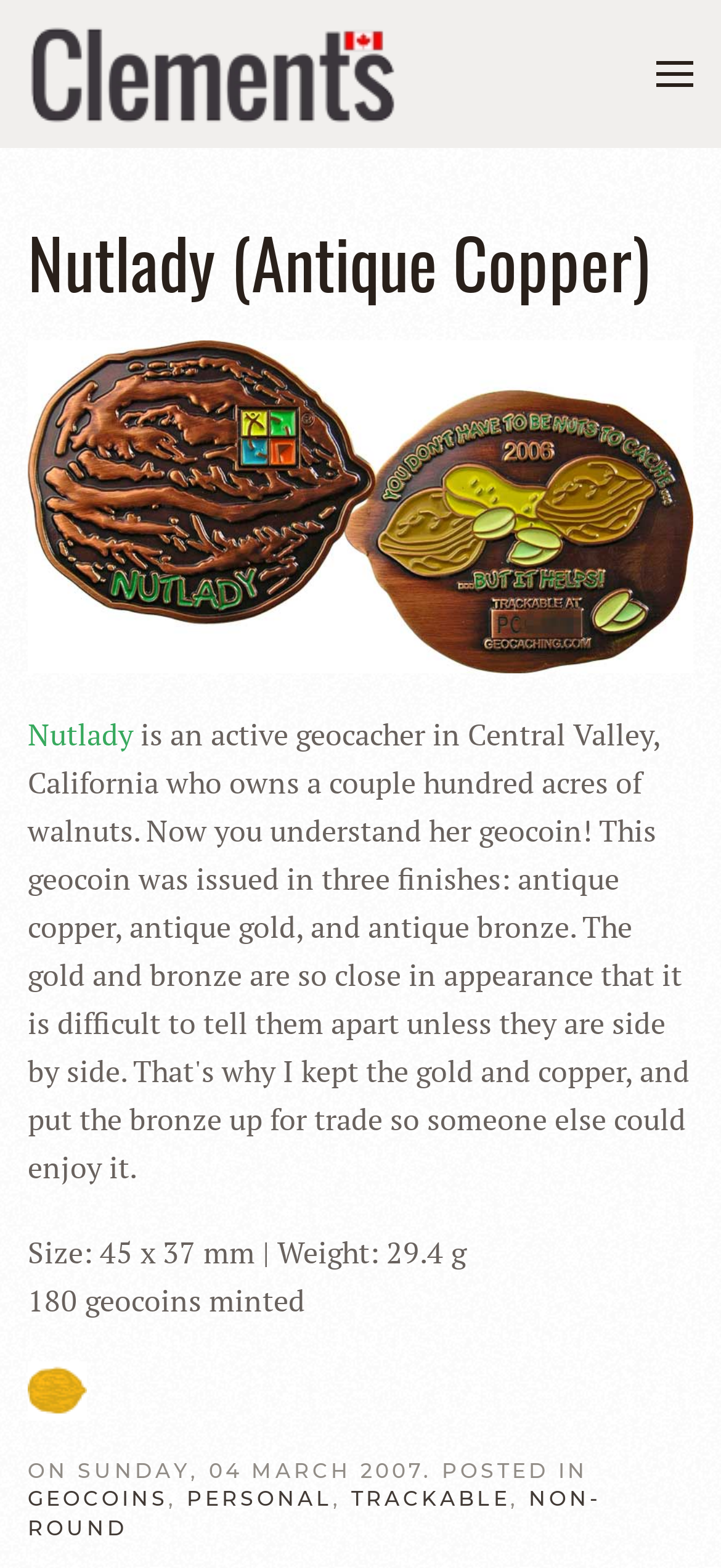Using the provided element description "Nutlady", determine the bounding box coordinates of the UI element.

[0.038, 0.455, 0.185, 0.481]